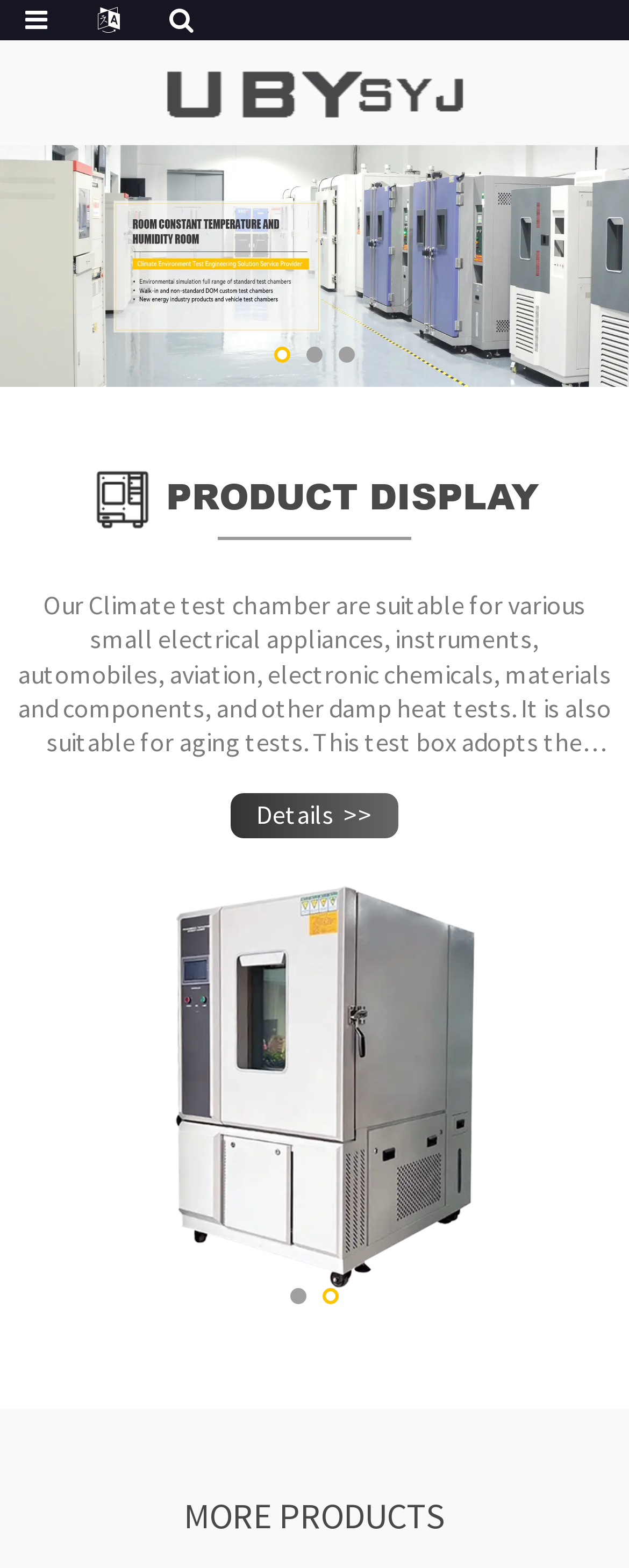Generate a comprehensive description of the contents of the webpage.

The webpage is about Uby Industrial Co., Ltd., a manufacturer of environmentally friendly test chambers. At the top of the page, there is a logo image on the left side, with a figure element above it. Below the logo, there are four links to different products, including the UP-2001 Digital Display Electronic Tensile Tester and the UP-6195M Mini Climatic Test Machine Temperature Humidity Chamber, each with a corresponding image. 

On the right side of these links, there are three buttons to navigate through slides. Below these elements, there is a heading "PRODUCT DISPLAY" followed by a paragraph of text describing the features and applications of the climate test chamber. 

Underneath the text, there is a link to "Details >>" and a large image of the UP-6195M Mini Climatic Test Machine Temperature Humidity Chamber. At the bottom of the page, there are three more buttons to navigate through slides, and a heading "MORE PRODUCTS" at the very bottom.